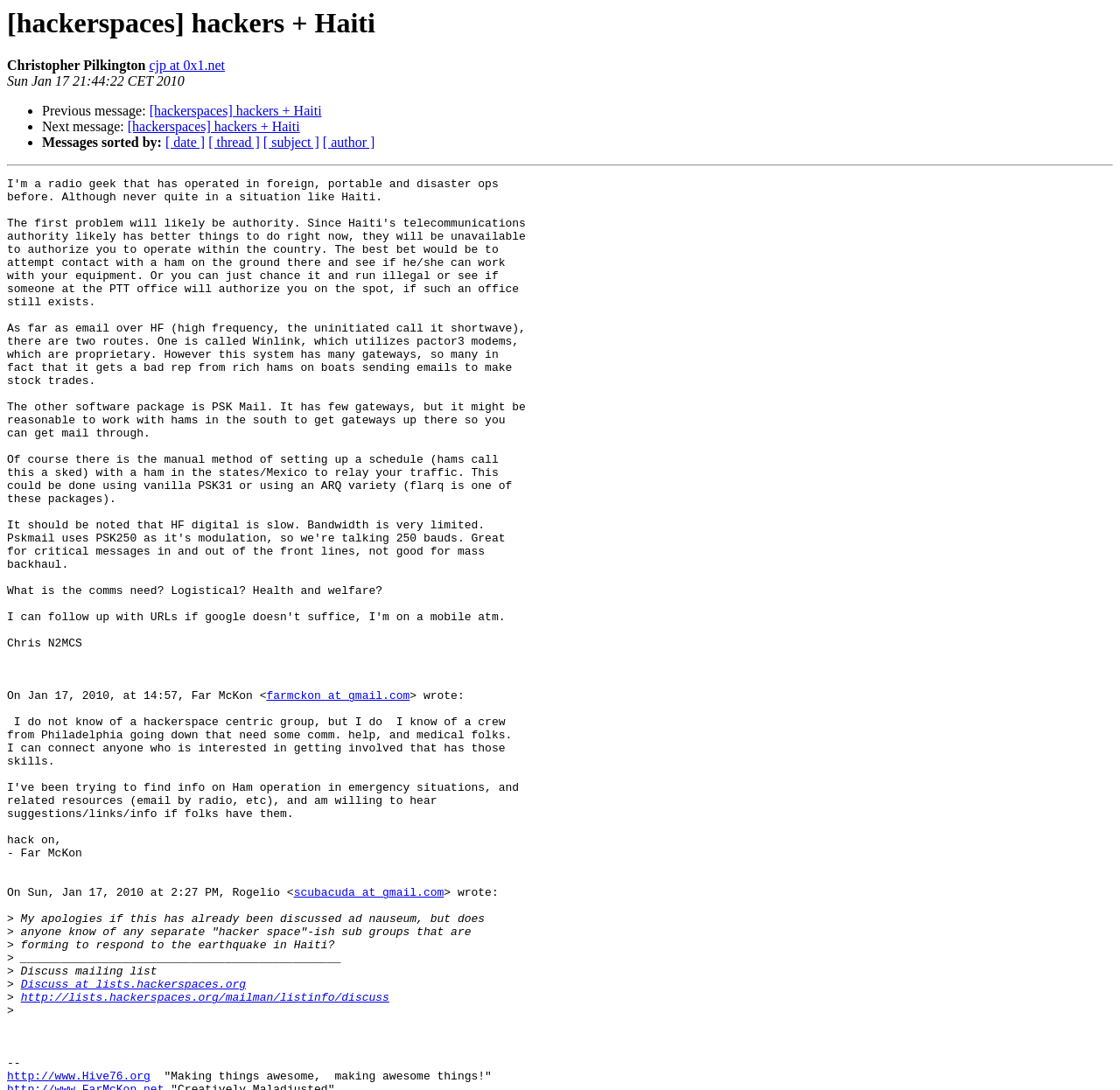Provide the bounding box coordinates for the area that should be clicked to complete the instruction: "Sort messages by date".

[0.148, 0.124, 0.183, 0.138]